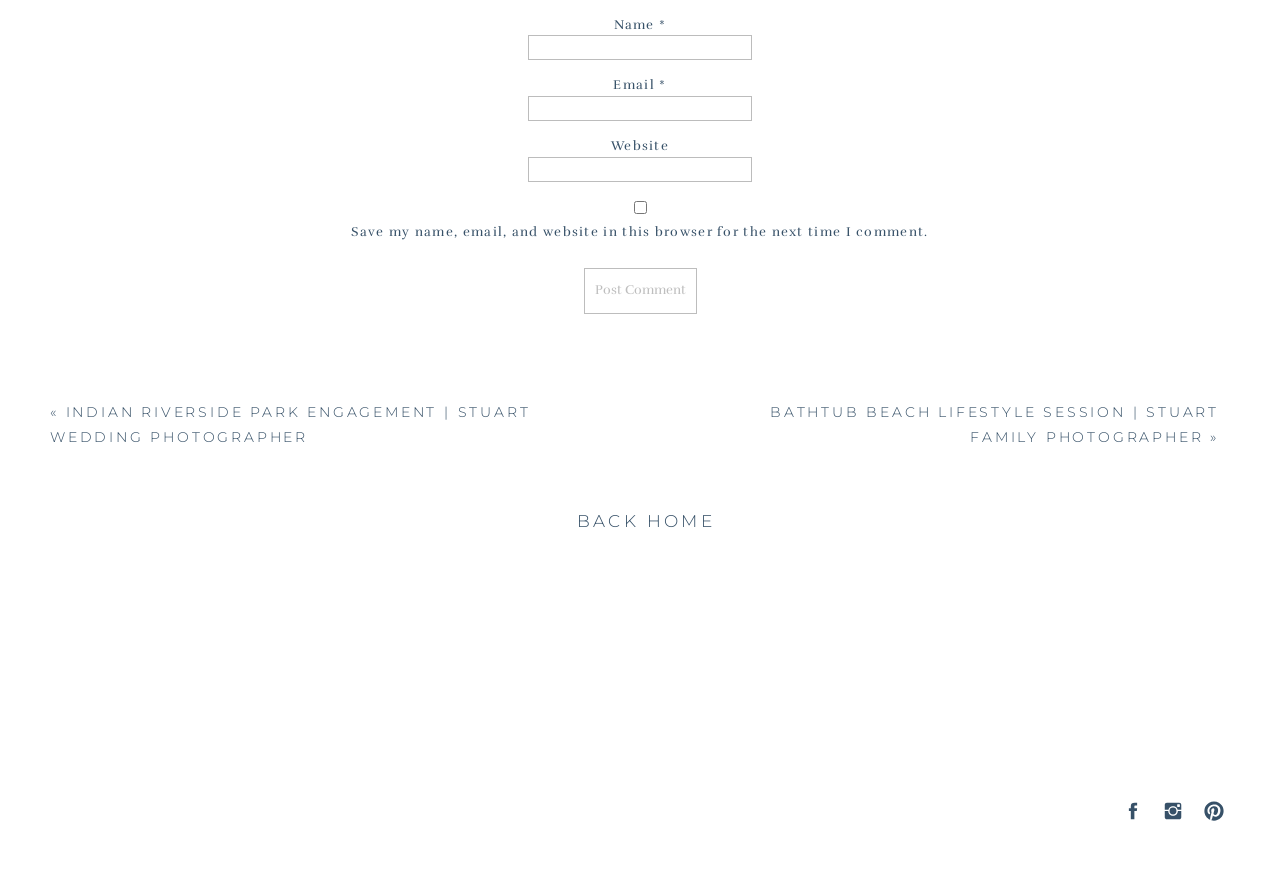What is the purpose of the checkbox?
Using the image provided, answer with just one word or phrase.

Save comment info